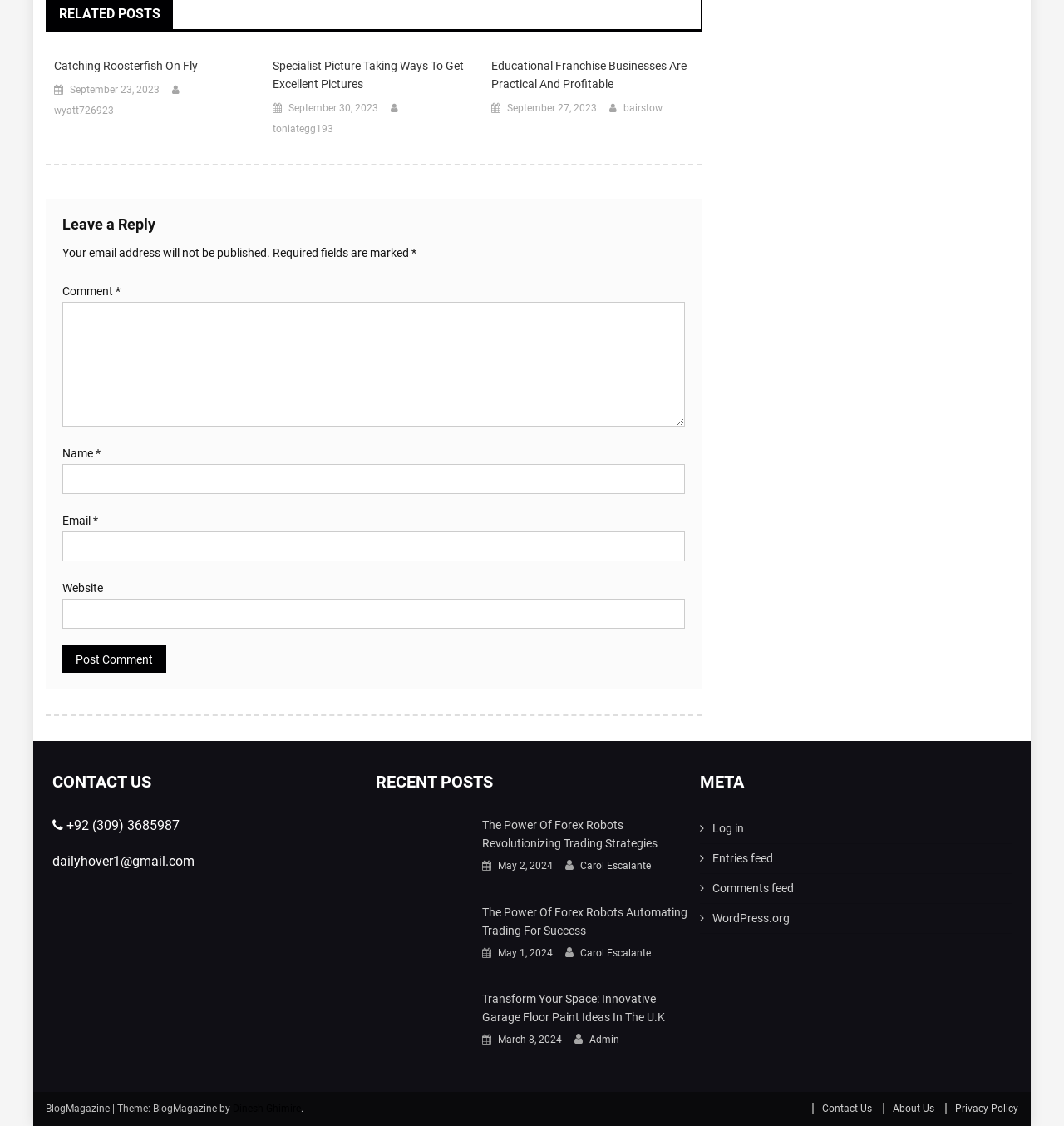Pinpoint the bounding box coordinates of the clickable element to carry out the following instruction: "Leave a comment."

[0.059, 0.192, 0.146, 0.209]